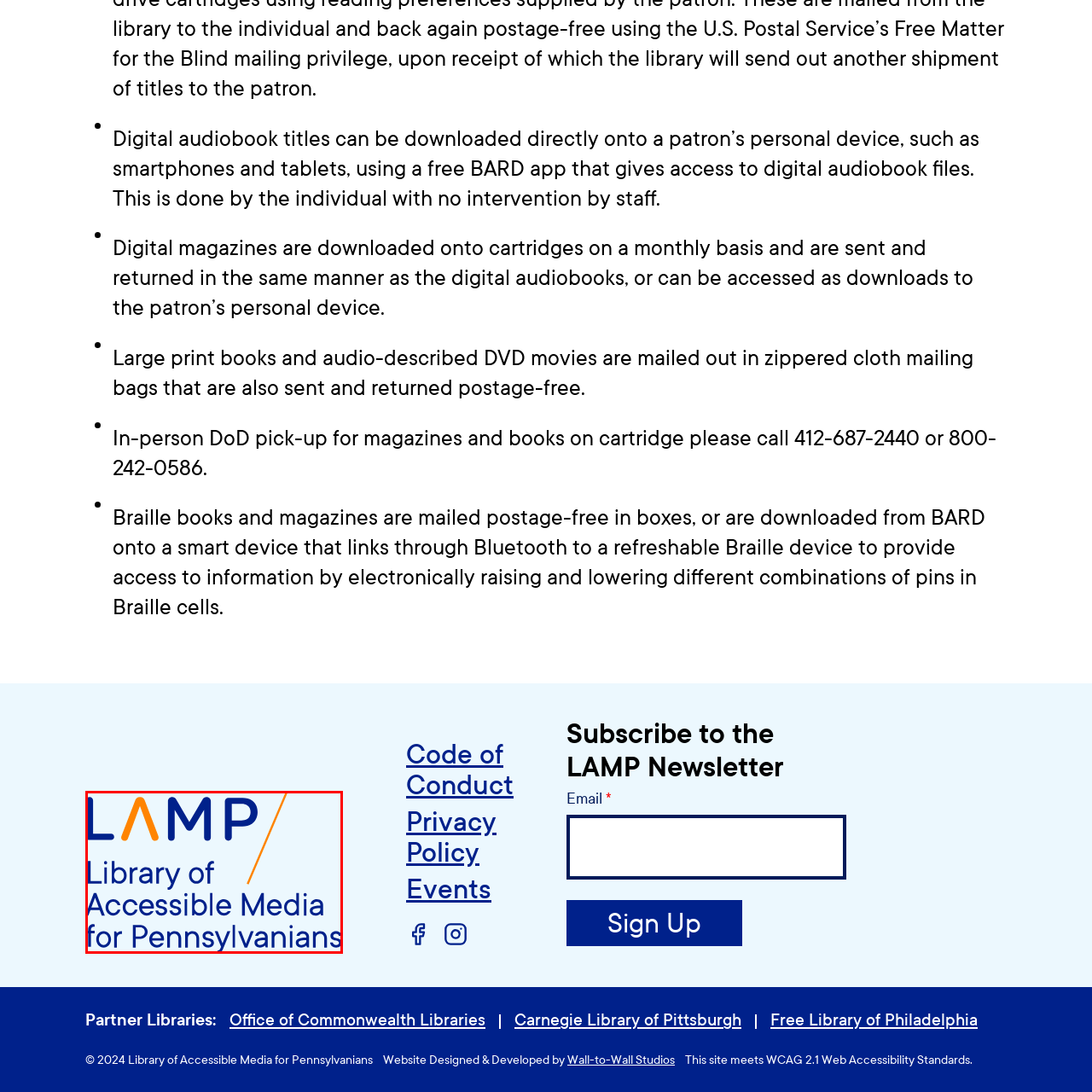Use the image within the highlighted red box to answer the following question with a single word or phrase:
What is the purpose of the logo?

To represent the library's mission